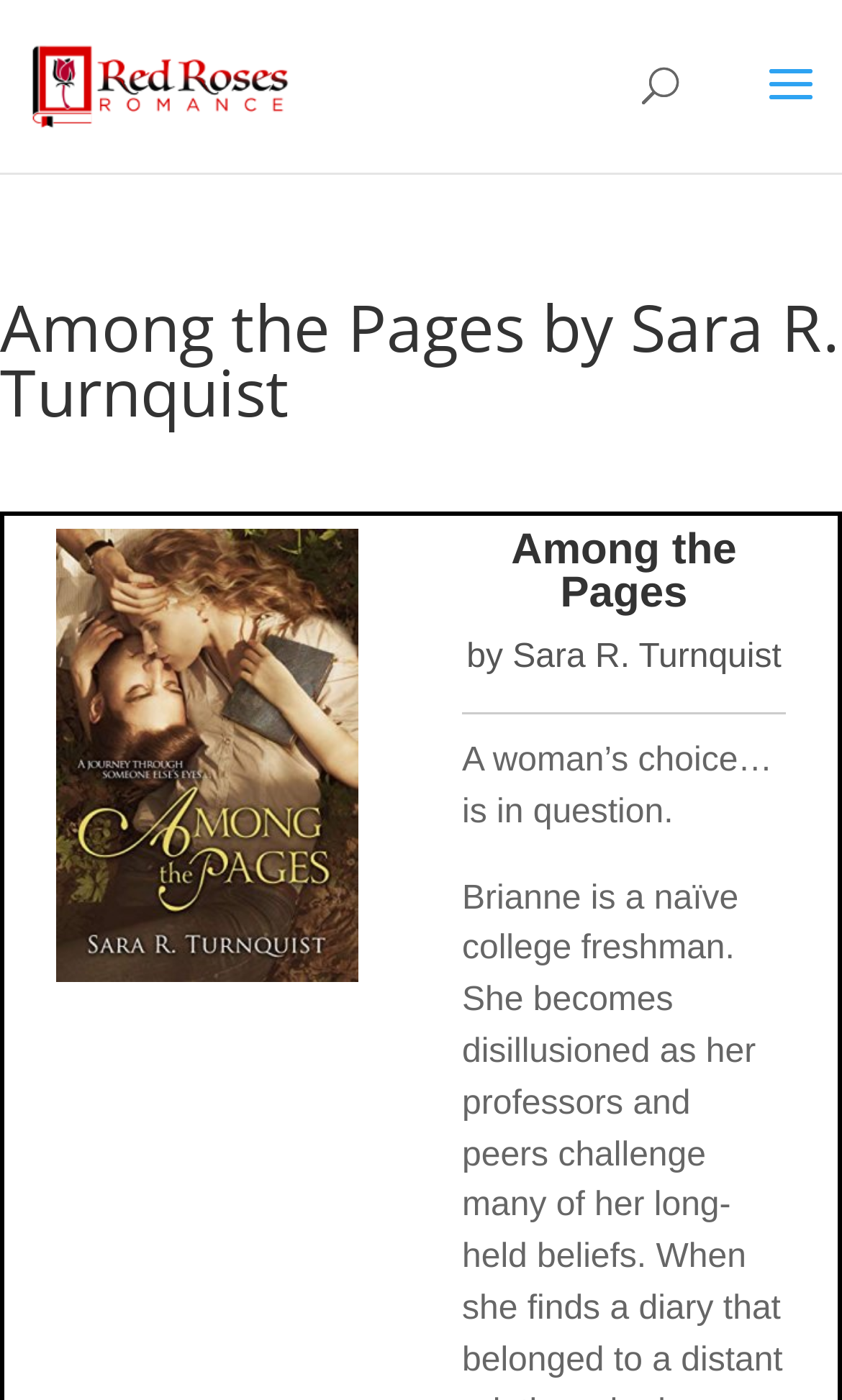Find the bounding box of the element with the following description: "alt="Red Roses Romance"". The coordinates must be four float numbers between 0 and 1, formatted as [left, top, right, bottom].

[0.03, 0.044, 0.349, 0.074]